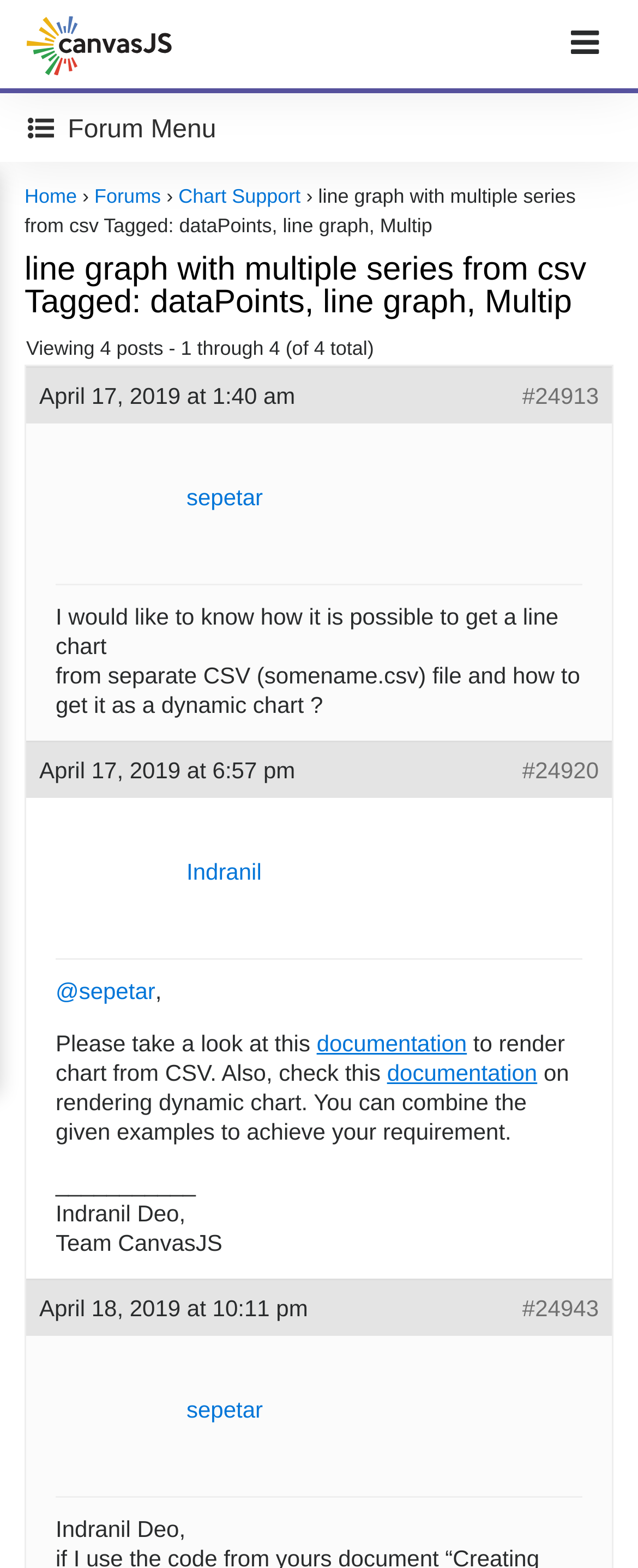Answer the question using only one word or a concise phrase: Who replied to the original post?

Indranil